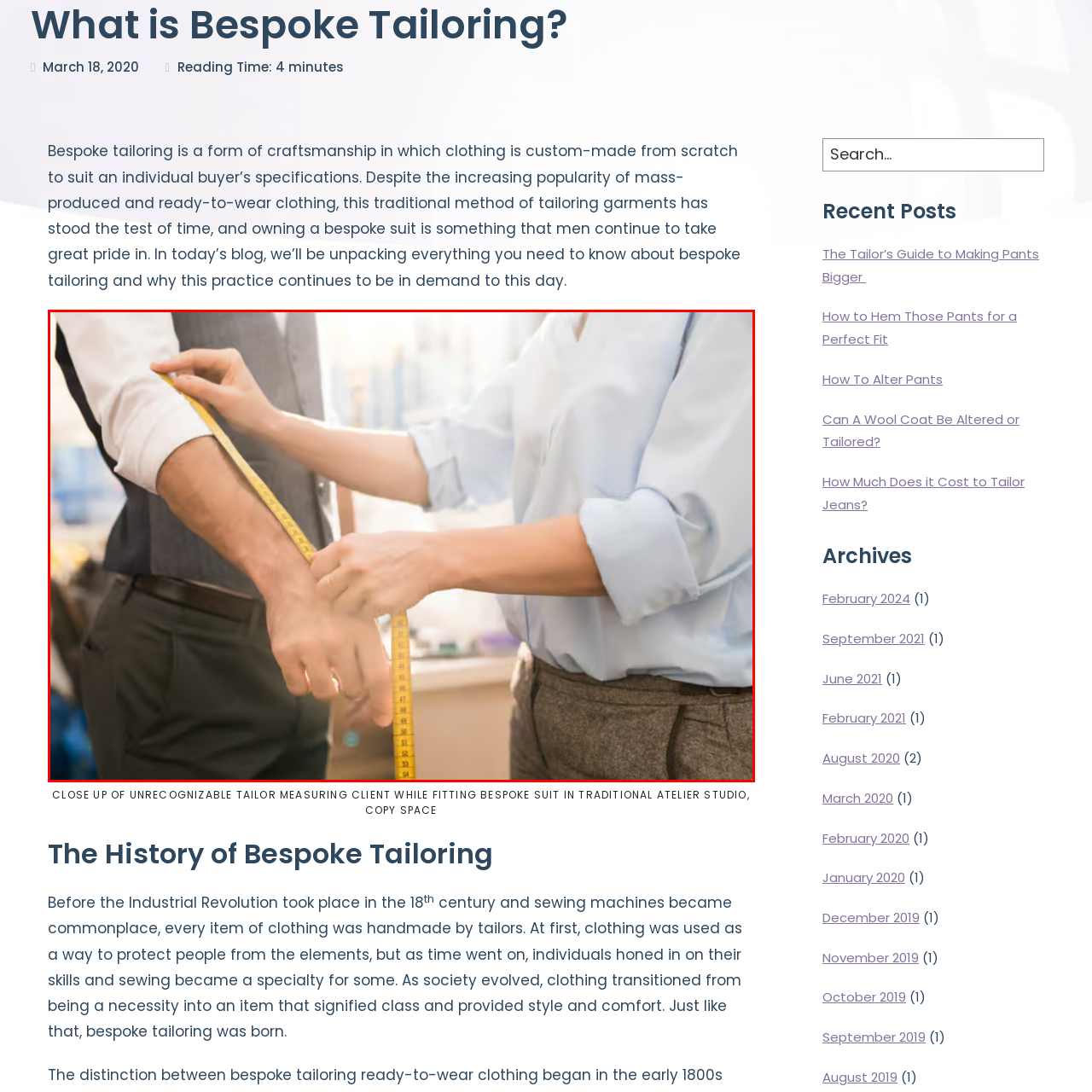View the portion of the image inside the red box and respond to the question with a succinct word or phrase: What type of light is in the setting?

Warm, natural light